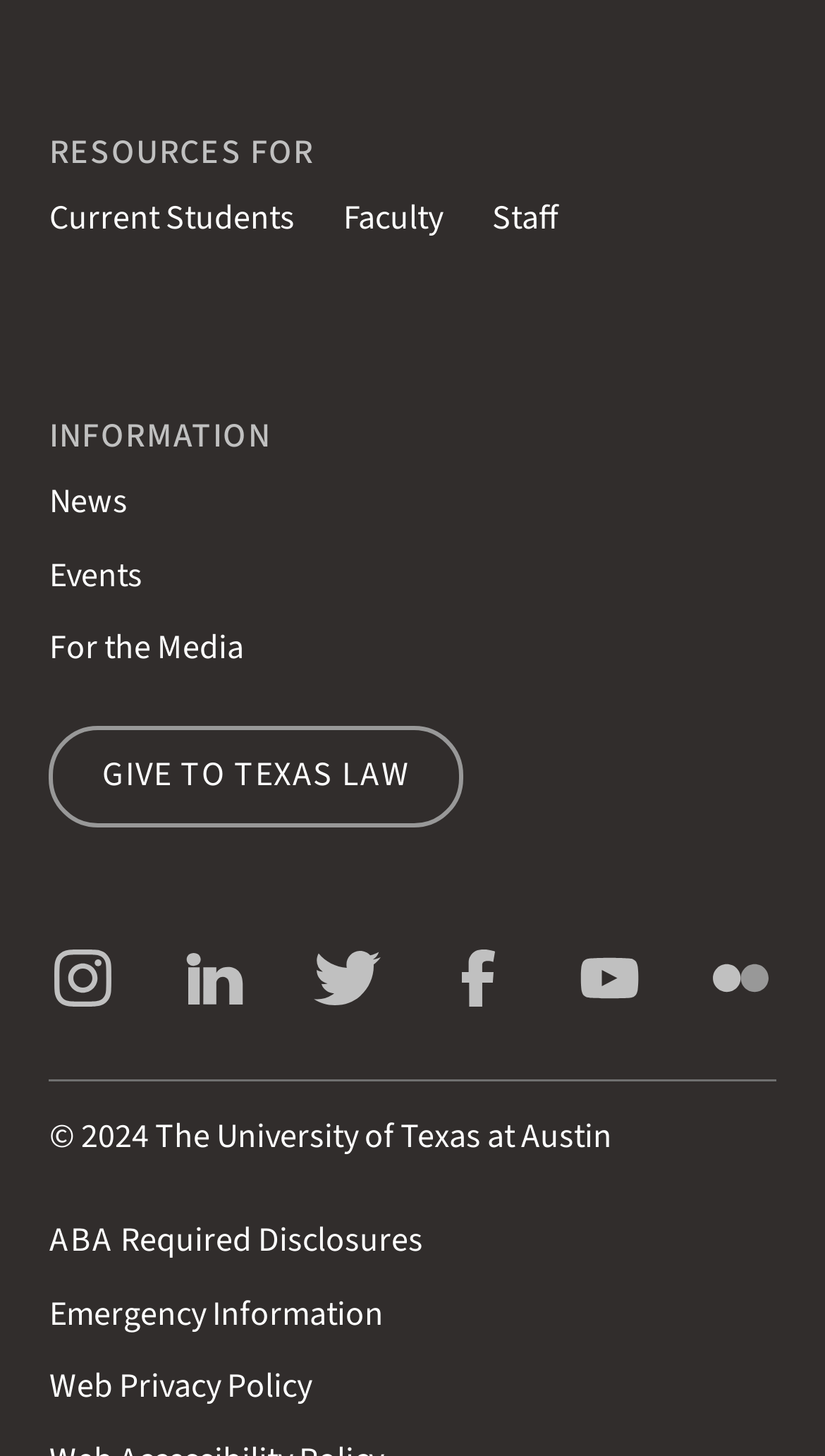Identify the bounding box coordinates of the clickable region required to complete the instruction: "Visit News". The coordinates should be given as four float numbers within the range of 0 and 1, i.e., [left, top, right, bottom].

[0.059, 0.328, 0.154, 0.36]